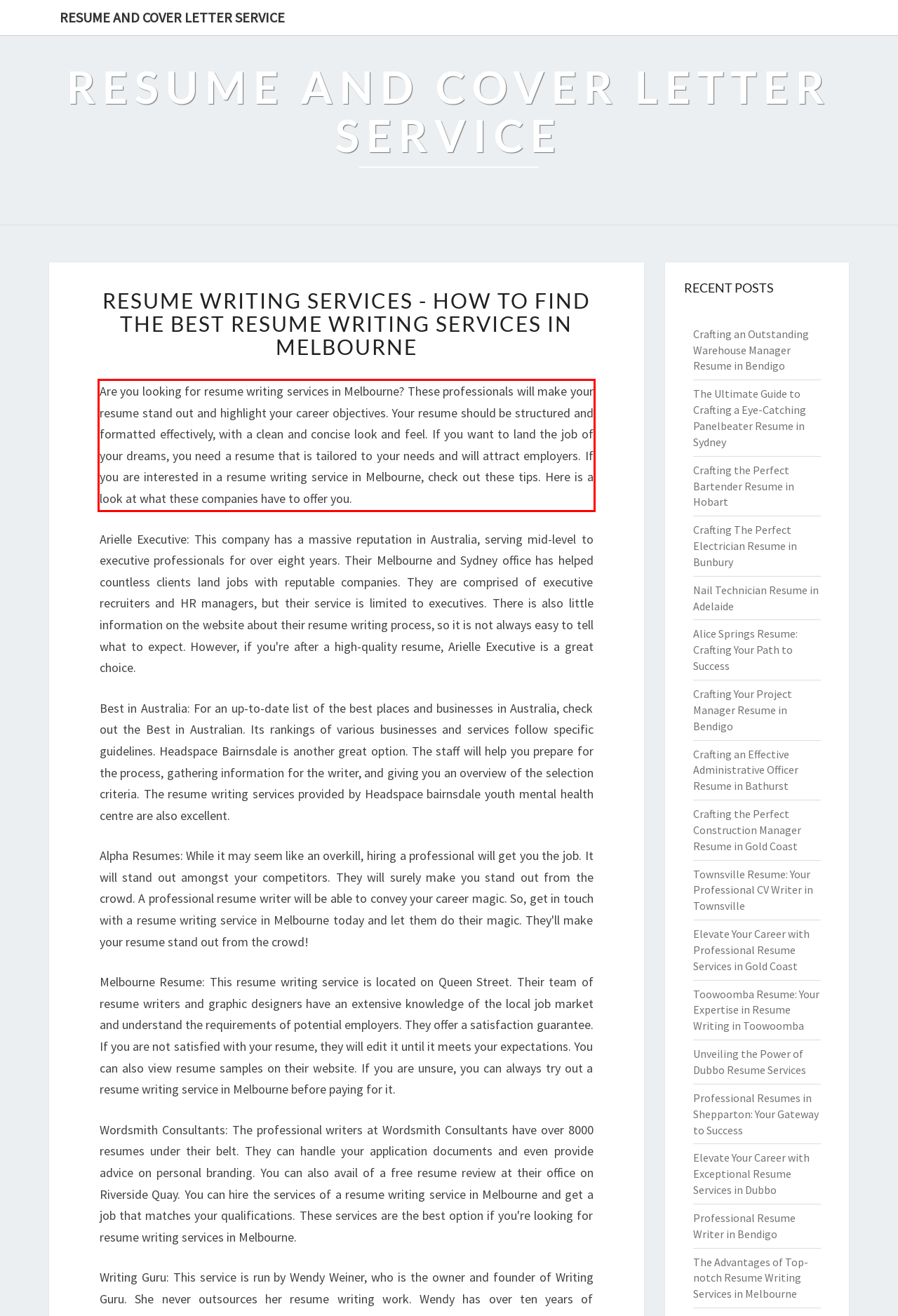Please take the screenshot of the webpage, find the red bounding box, and generate the text content that is within this red bounding box.

Are you looking for resume writing services in Melbourne? These professionals will make your resume stand out and highlight your career objectives. Your resume should be structured and formatted effectively, with a clean and concise look and feel. If you want to land the job of your dreams, you need a resume that is tailored to your needs and will attract employers. If you are interested in a resume writing service in Melbourne, check out these tips. Here is a look at what these companies have to offer you.